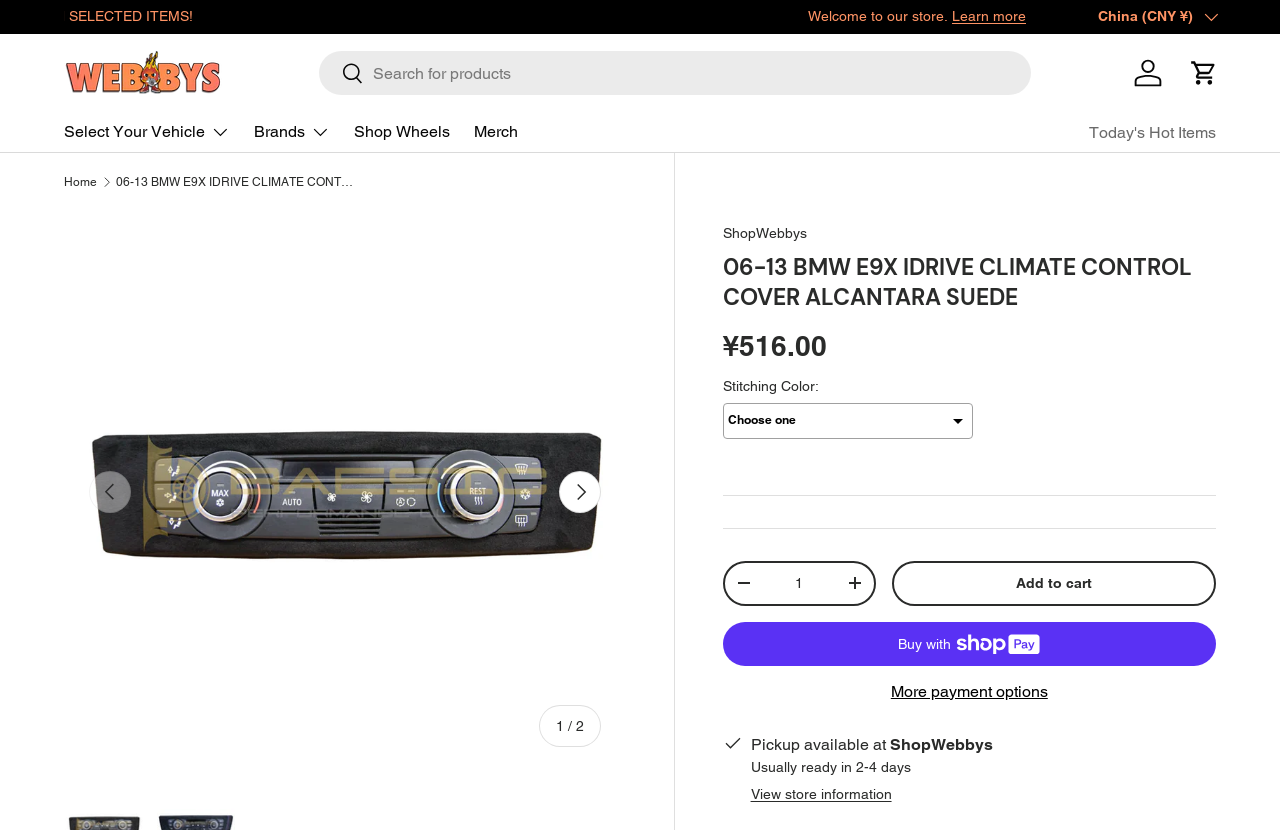Specify the bounding box coordinates of the area that needs to be clicked to achieve the following instruction: "Select your vehicle".

[0.041, 0.134, 0.189, 0.183]